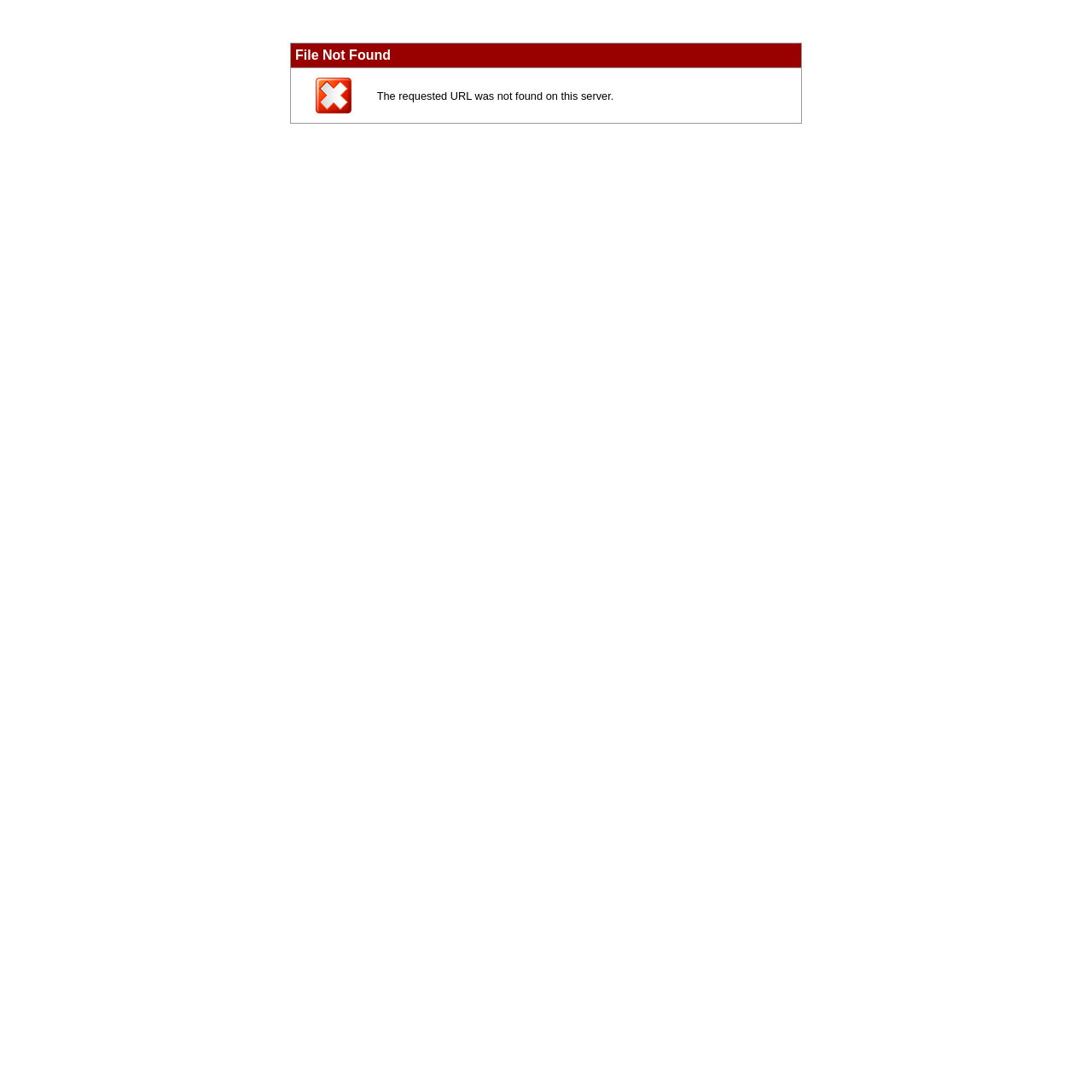Is the error message centered on the webpage?
Answer the question using a single word or phrase, according to the image.

No